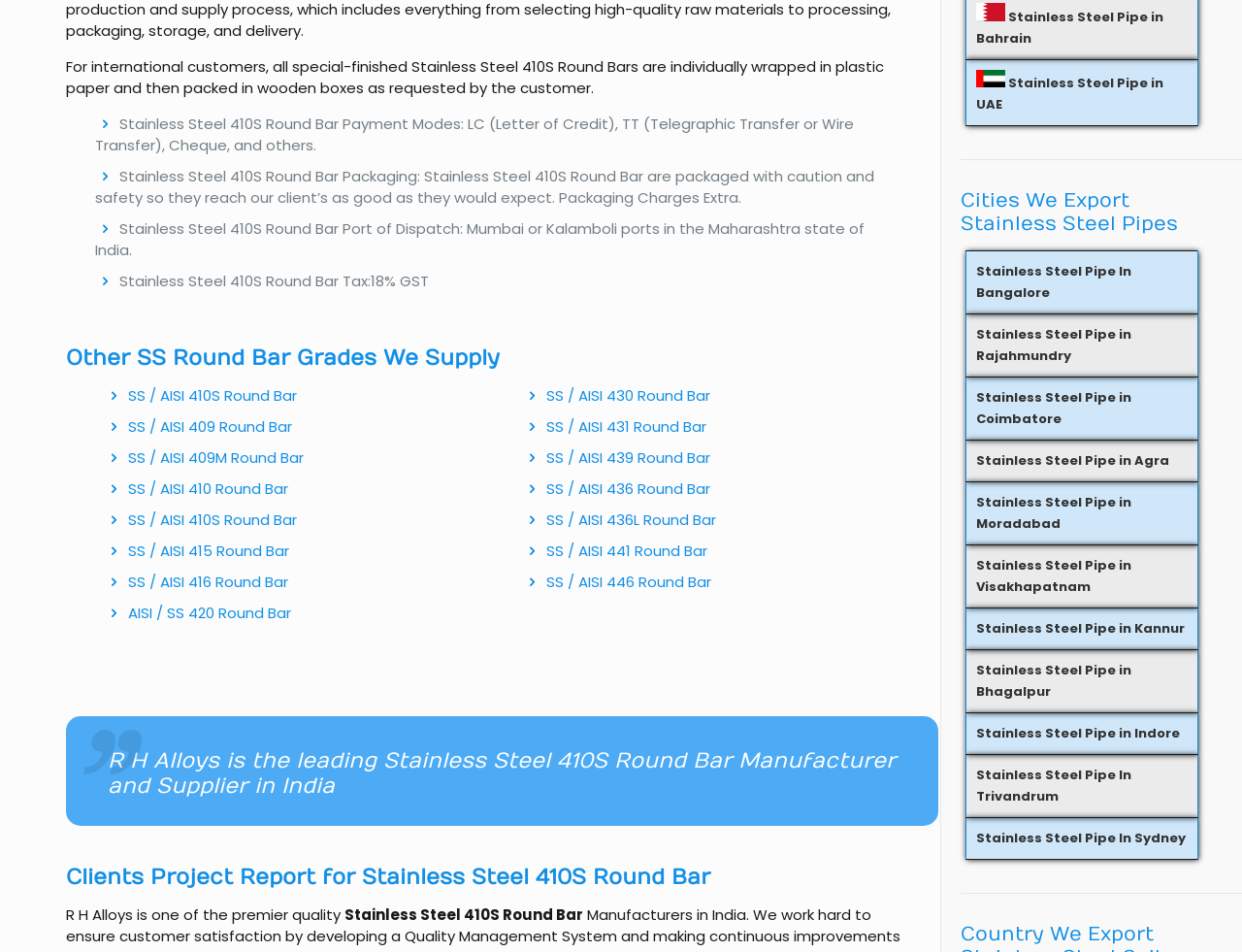Using the given description, provide the bounding box coordinates formatted as (top-left x, top-left y, bottom-right x, bottom-right y), with all values being floating point numbers between 0 and 1. Description: Stainless Steel Pipe in UAE

[0.786, 0.078, 0.937, 0.12]